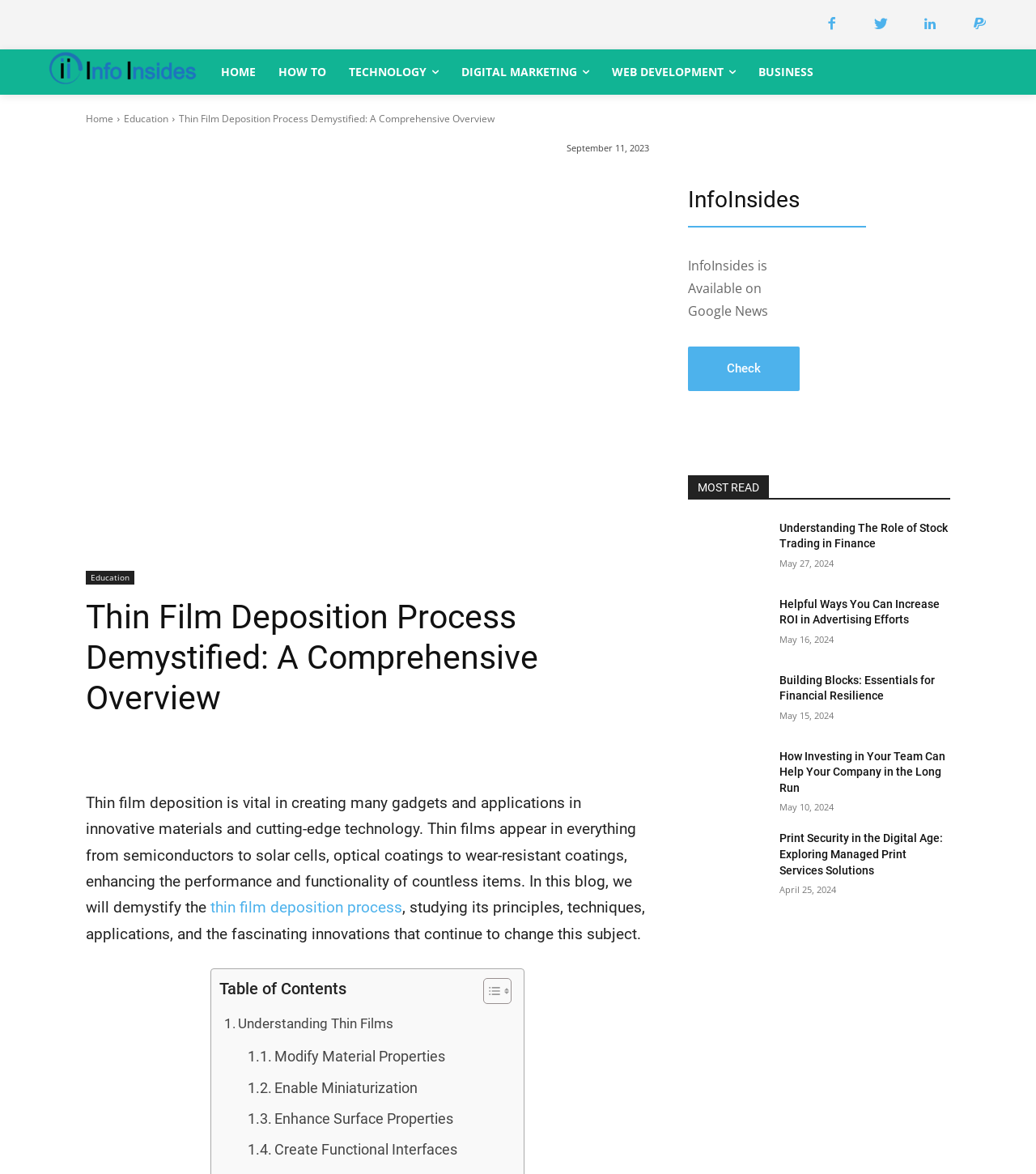Using the provided element description: "aria-label="Toggle Table of Content"", identify the bounding box coordinates. The coordinates should be four floats between 0 and 1 in the order [left, top, right, bottom].

[0.455, 0.833, 0.49, 0.856]